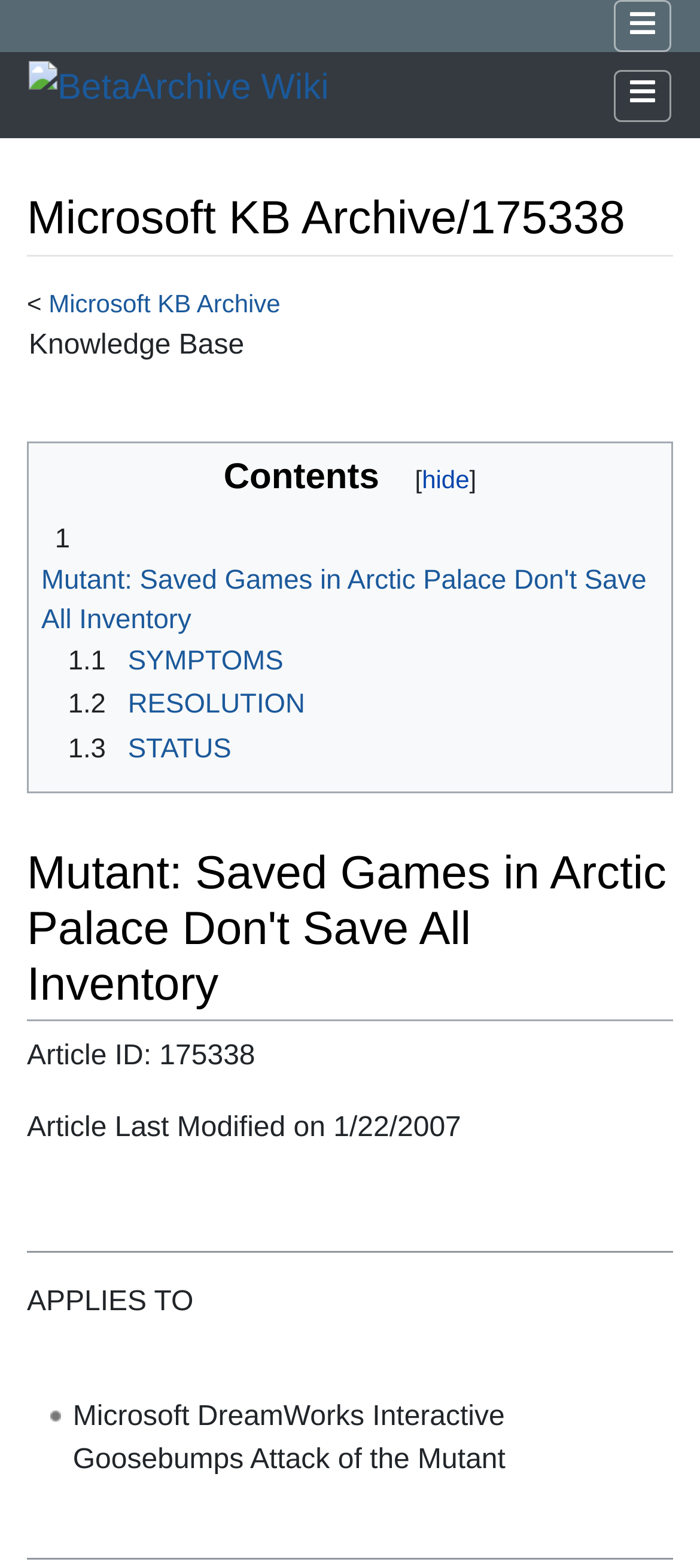Please provide the bounding box coordinates for the element that needs to be clicked to perform the instruction: "Read the article about Mutant: Saved Games in Arctic Palace Don't Save All Inventory". The coordinates must consist of four float numbers between 0 and 1, formatted as [left, top, right, bottom].

[0.038, 0.524, 0.962, 0.652]